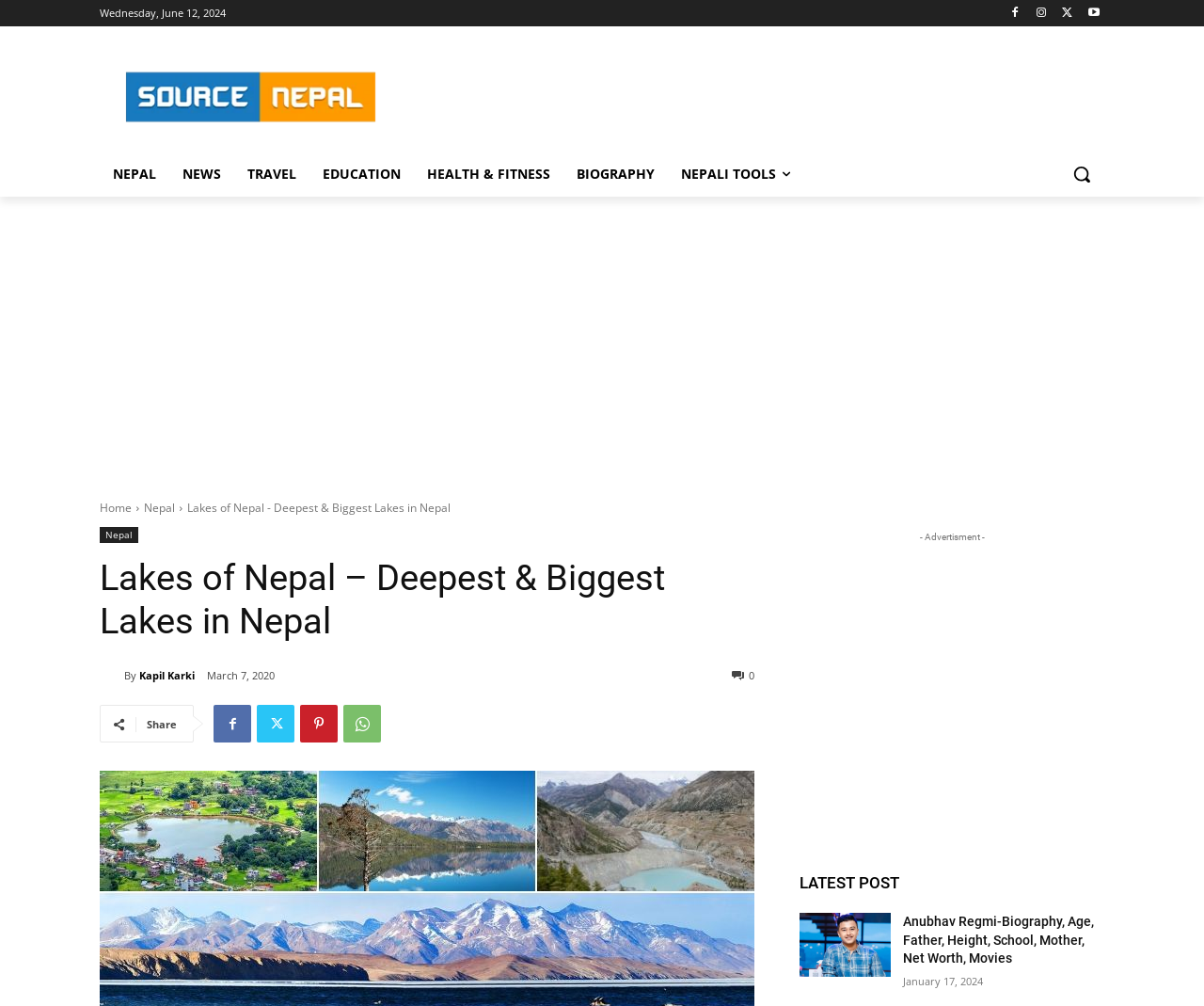Identify and extract the heading text of the webpage.

Lakes of Nepal – Deepest & Biggest Lakes in Nepal